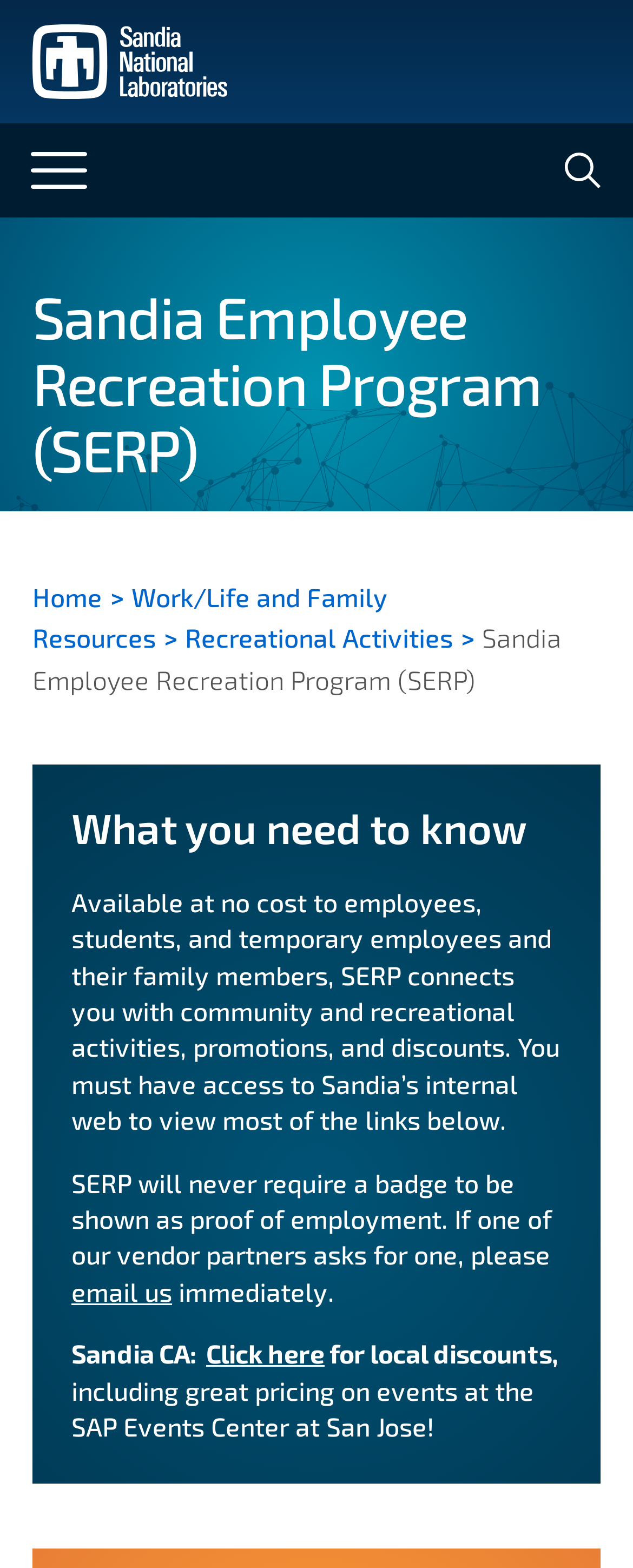Can you give a detailed response to the following question using the information from the image? What should you do if a vendor partner asks for a badge?

According to the webpage, if a vendor partner asks for a badge as proof of employment, you should 'email us' immediately, as stated in the text.